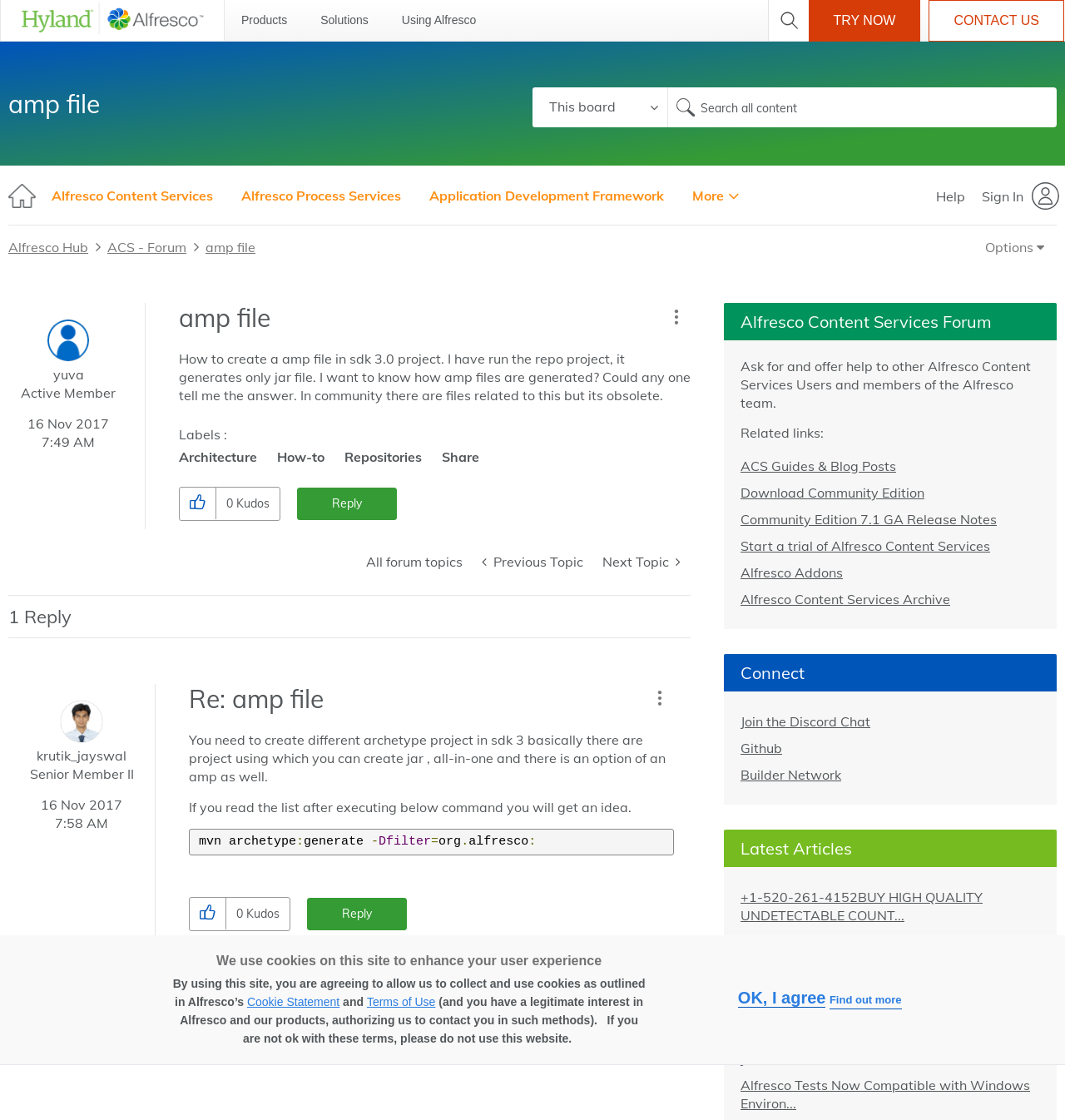Respond with a single word or phrase to the following question:
What is the topic of the forum?

Alfresco Content Services